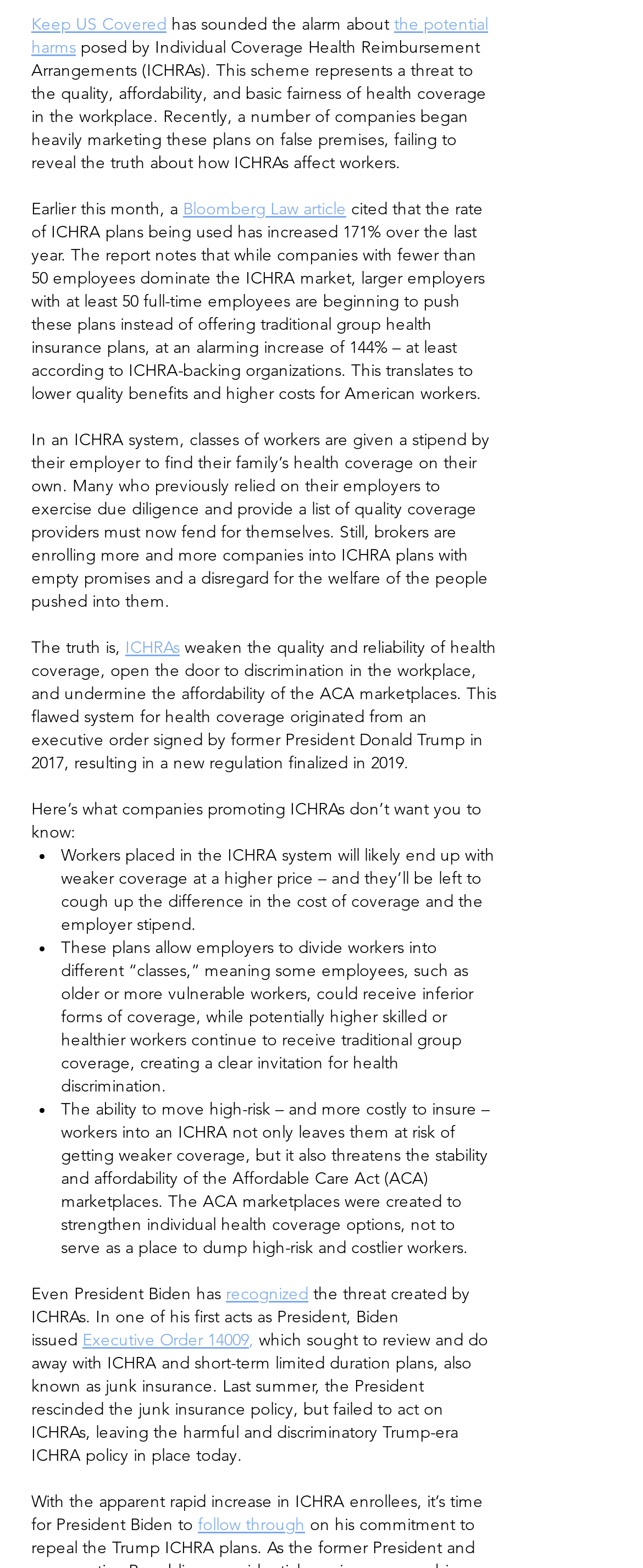Determine the bounding box for the HTML element described here: "recognized". The coordinates should be given as [left, top, right, bottom] with each number being a float between 0 and 1.

[0.351, 0.818, 0.479, 0.832]